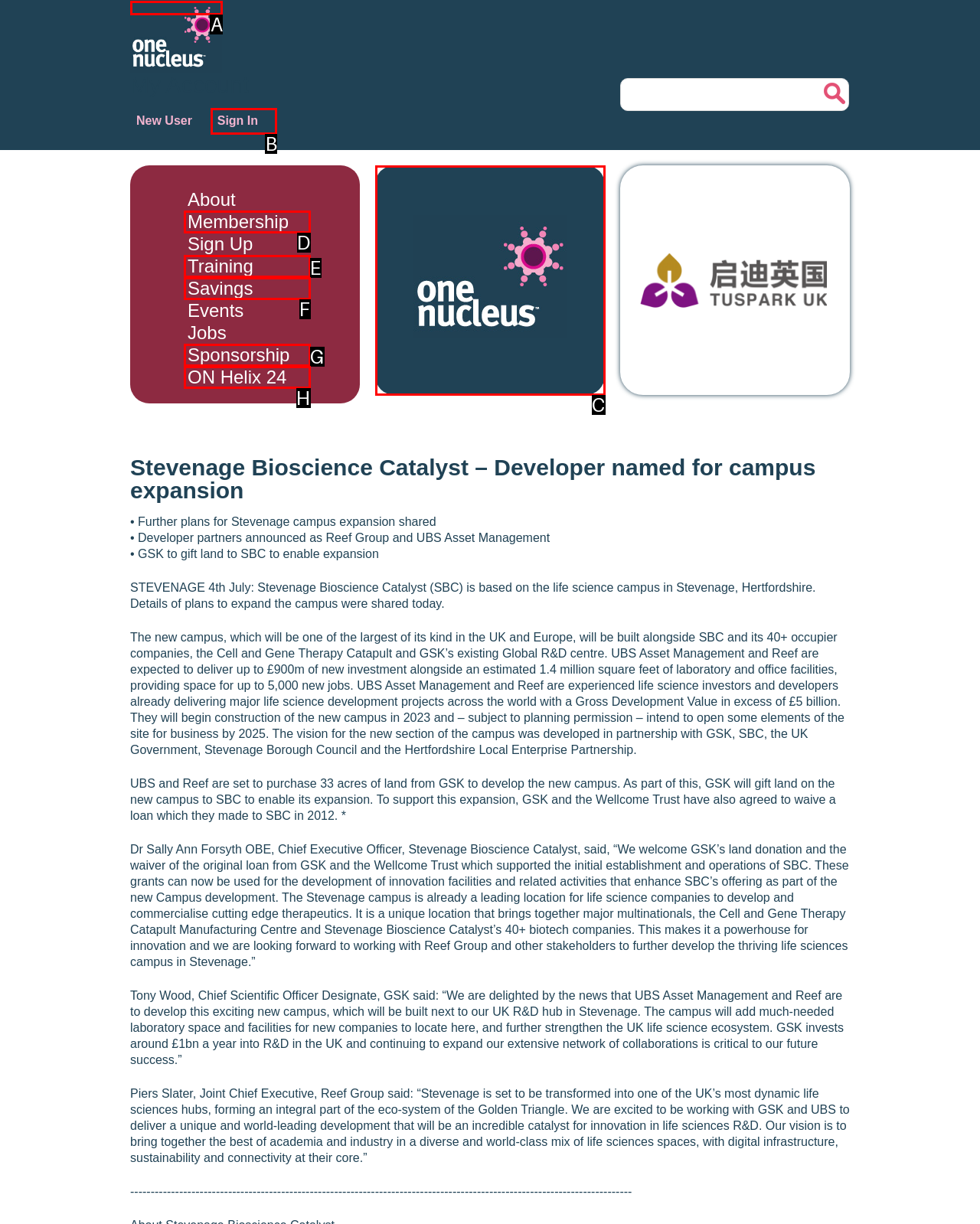Indicate the letter of the UI element that should be clicked to accomplish the task: Click the 'Login' link. Answer with the letter only.

None